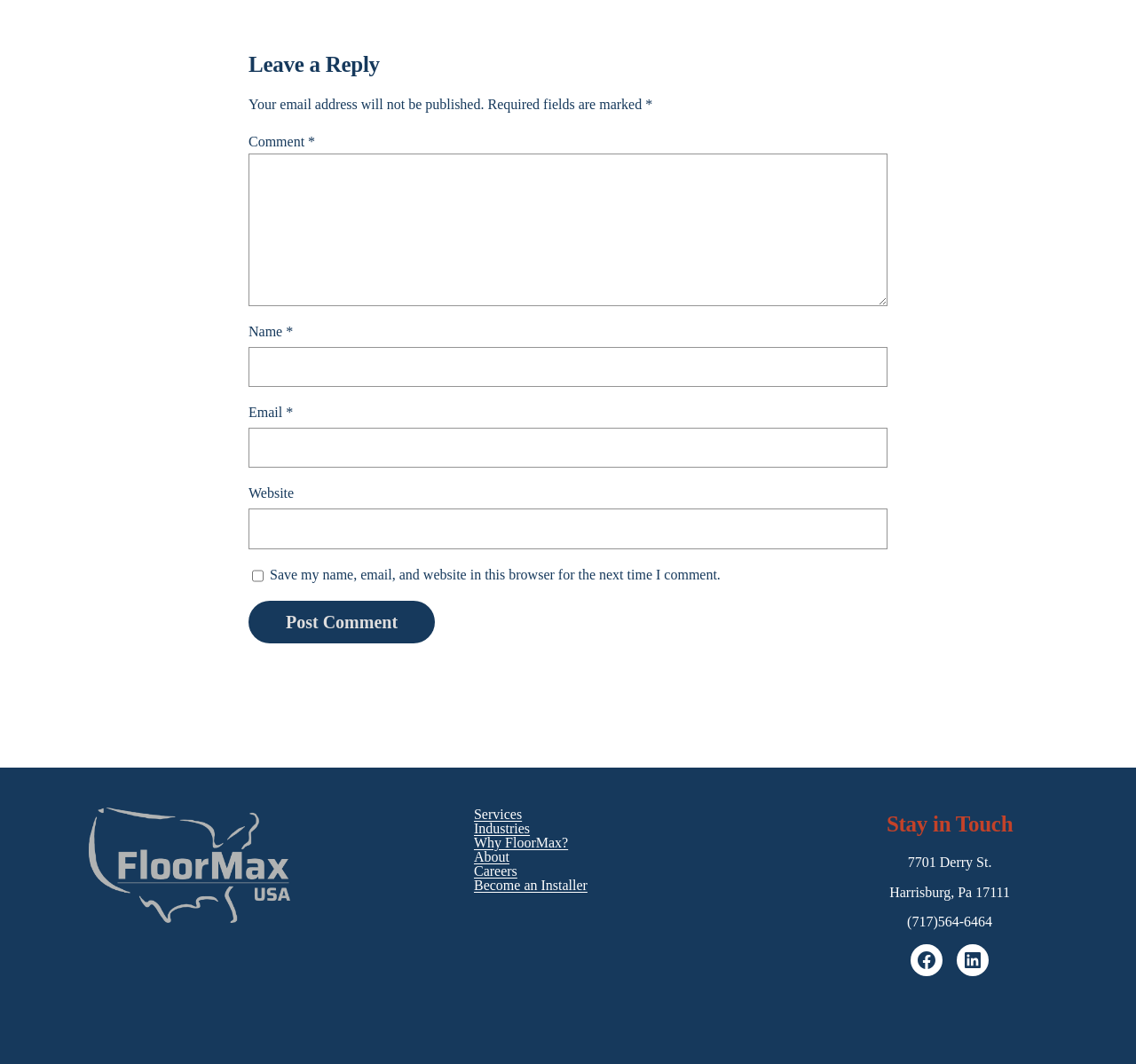What social media platforms are linked on the webpage?
Using the information from the image, give a concise answer in one word or a short phrase.

Facebook, LinkedIn